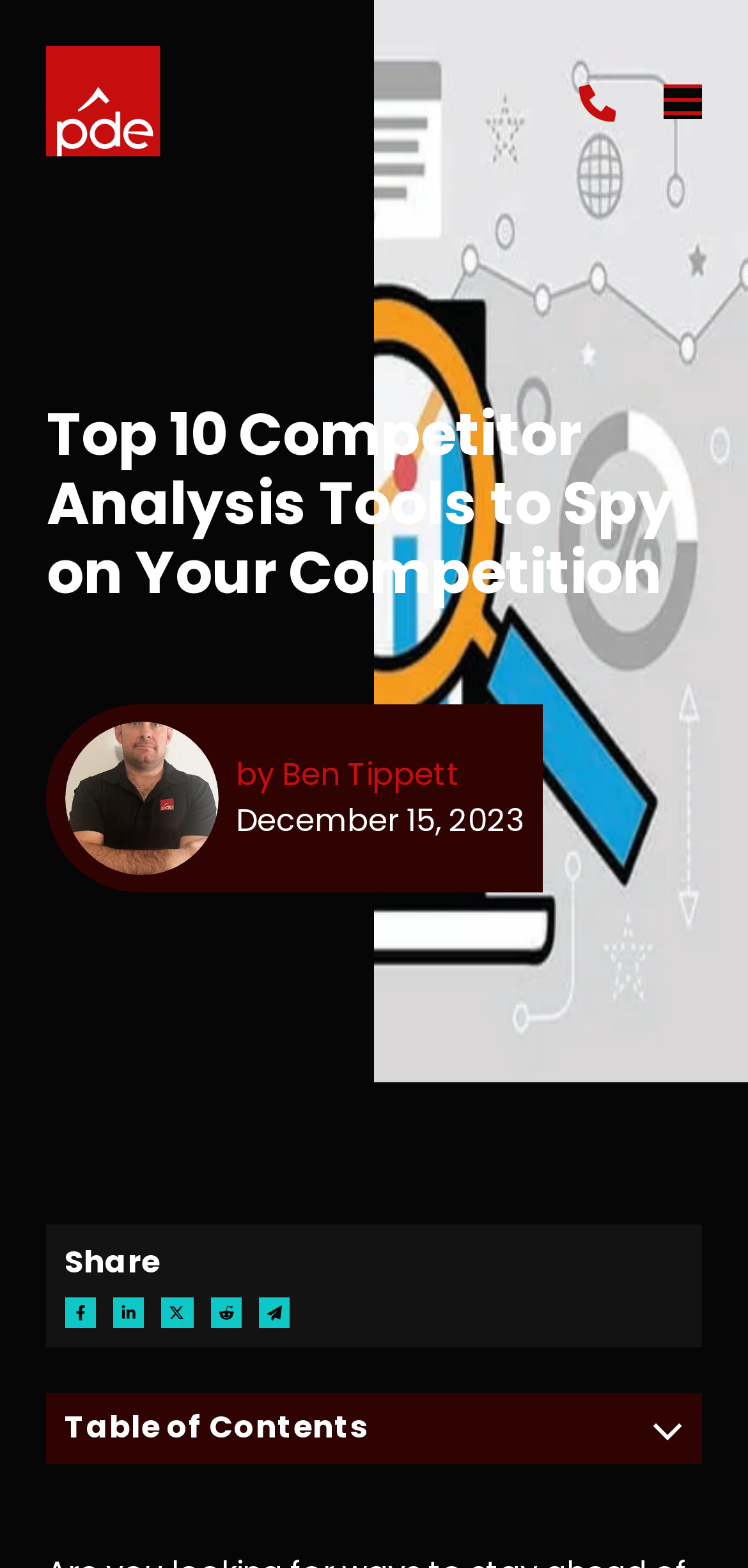Respond to the following question using a concise word or phrase: 
What is the topic of the image above the article?

Competitor Analysis Tools